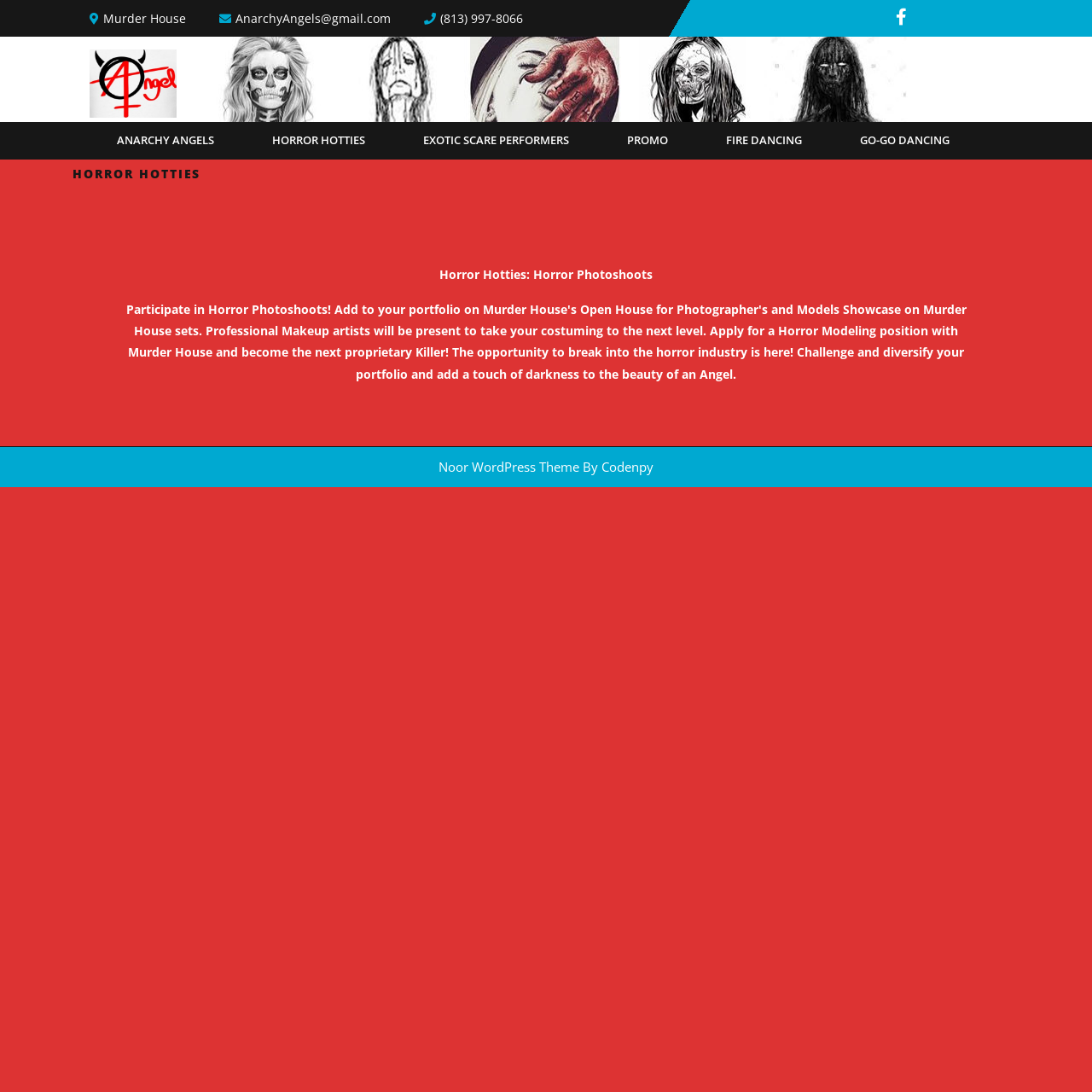Observe the image and answer the following question in detail: What is the email address of Anarchy Angels?

I found the email address by looking at the top section of the webpage, where the contact information is displayed. The email address is written in plain text as 'AnarchyAngels@gmail.com'.